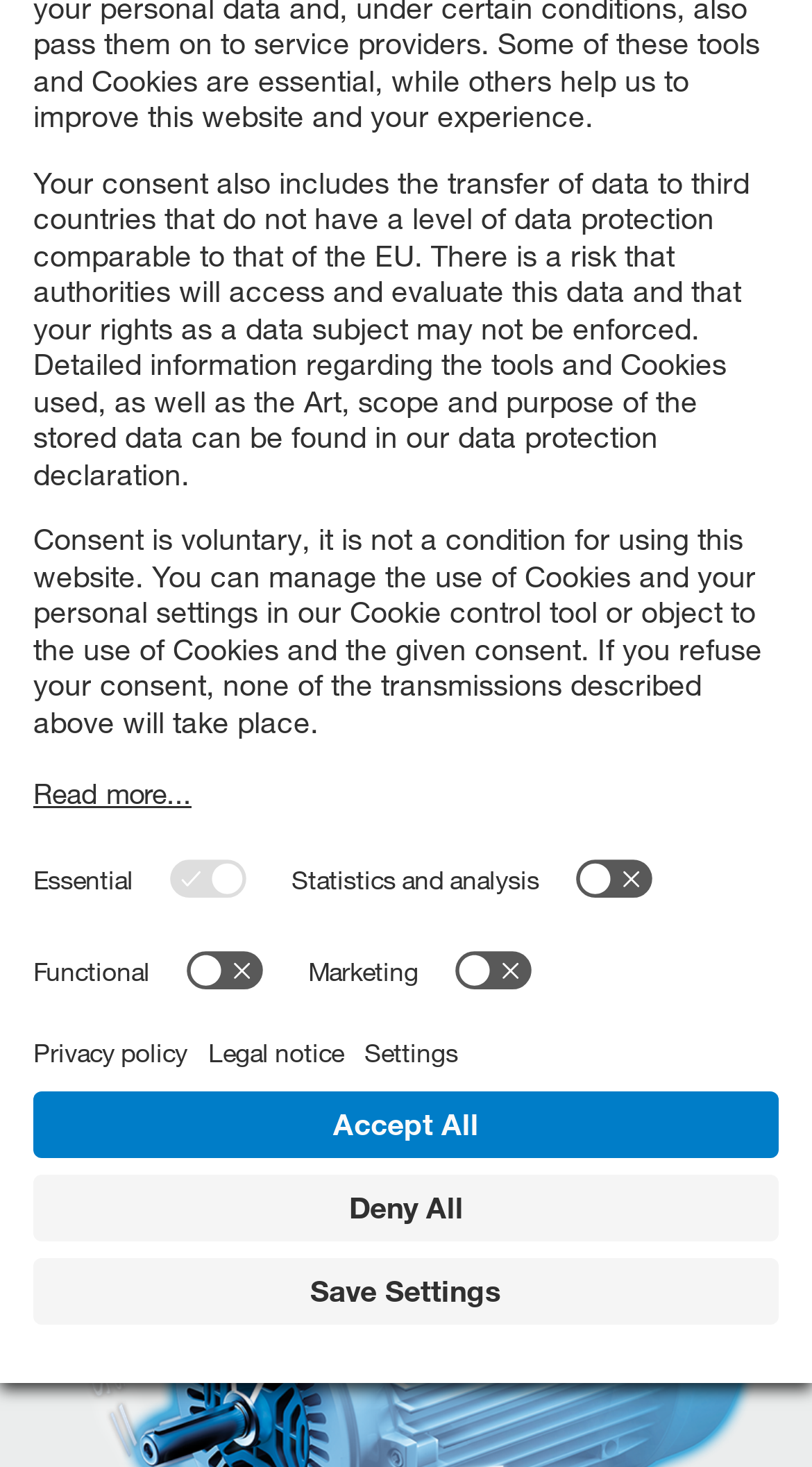What is the function of the 'mobile-menu' button?
Can you offer a detailed and complete answer to this question?

I assumed the function of the 'mobile-menu' button by its name and its position on the top right corner of the webpage, which is a common location for mobile menu buttons.